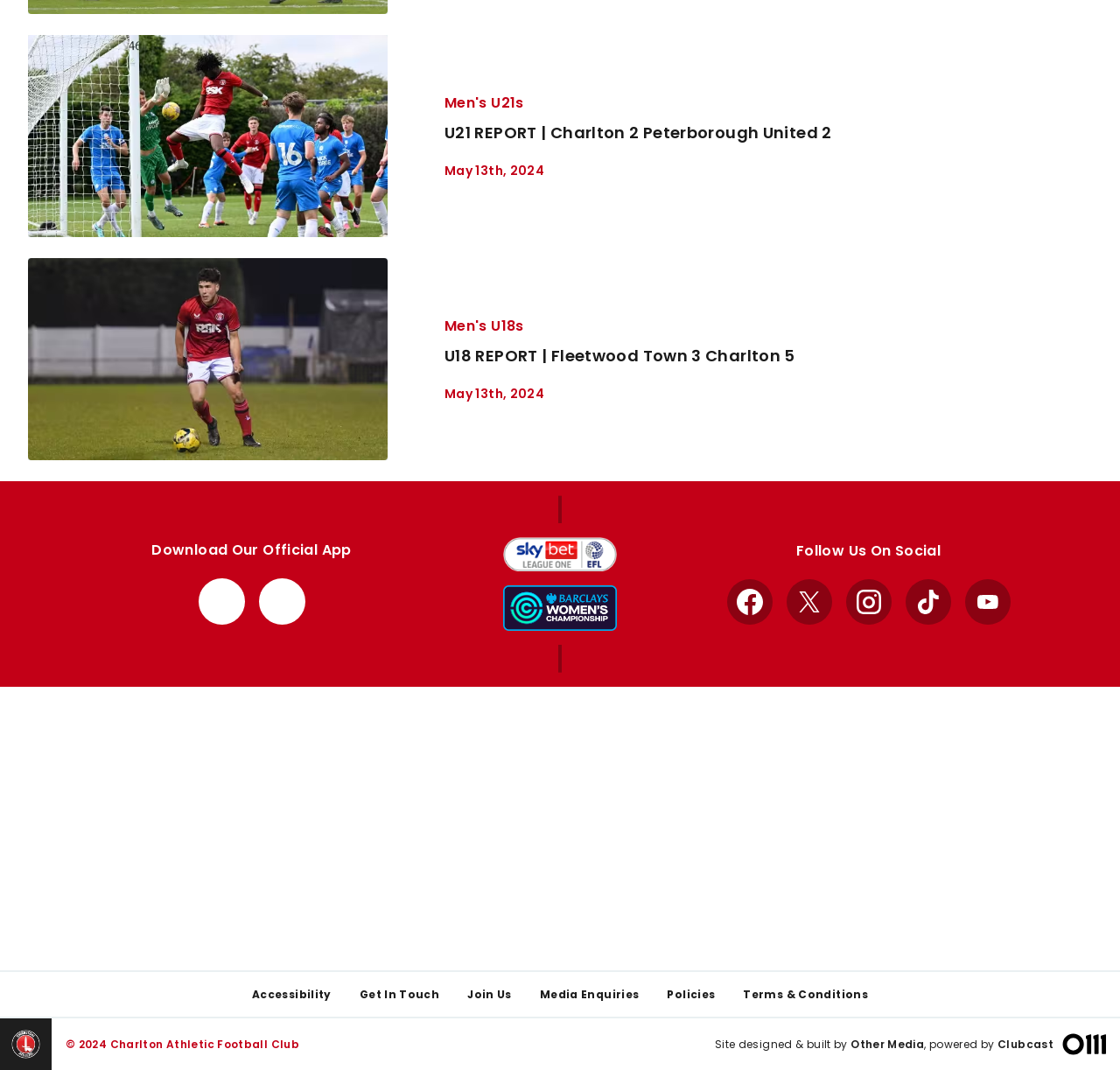Provide the bounding box for the UI element matching this description: "Download from Google store".

[0.231, 0.541, 0.272, 0.584]